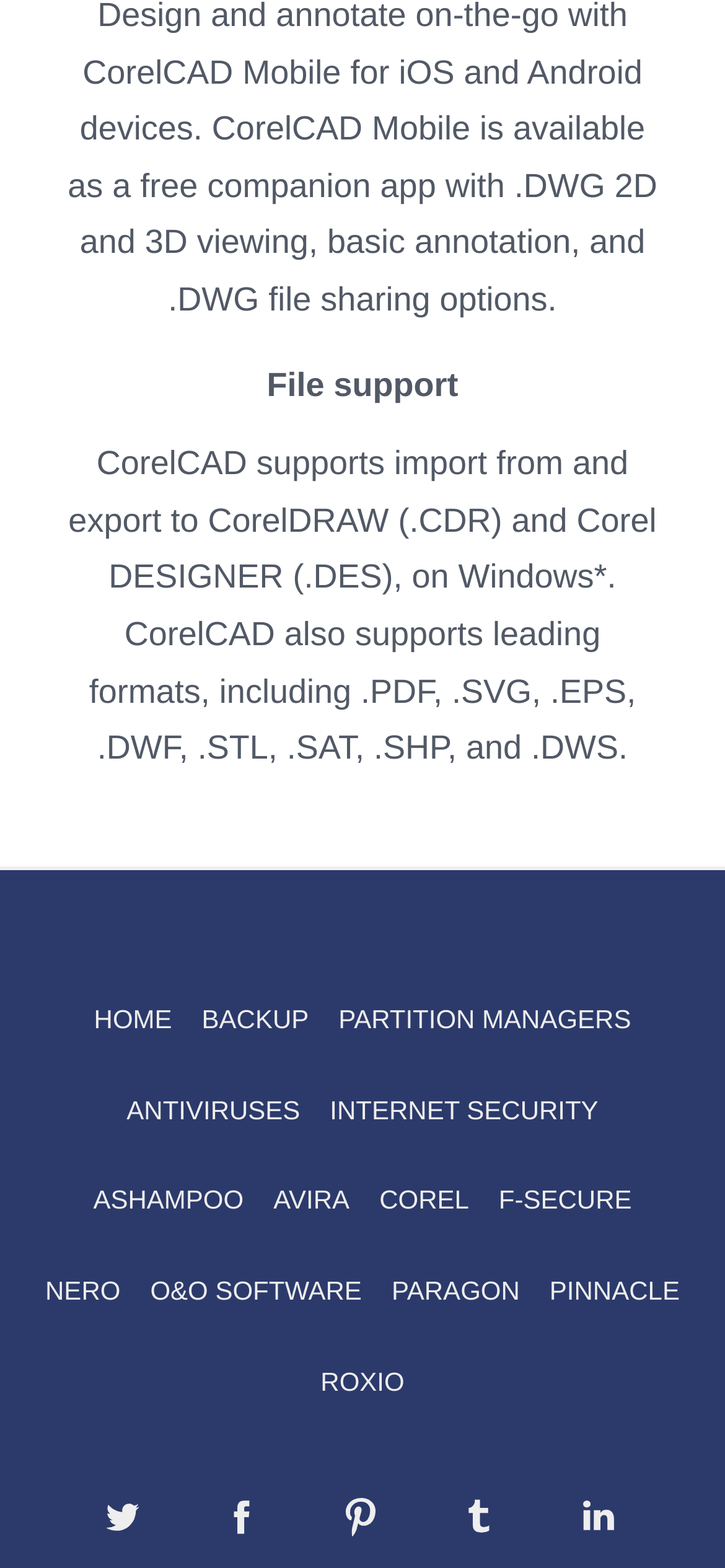How many social media platforms are there to get discounts?
Look at the image and respond with a one-word or short-phrase answer.

5